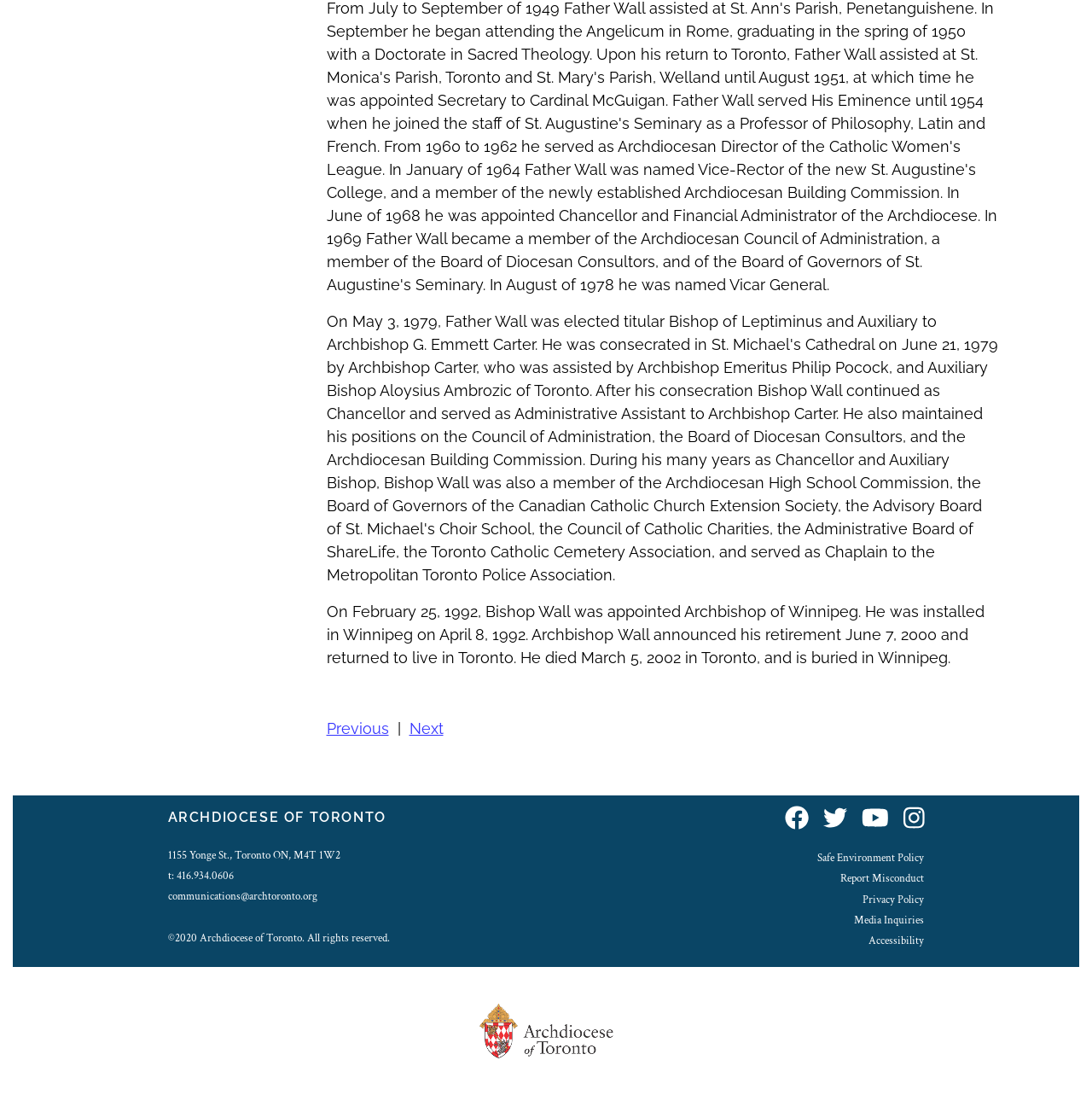Locate the UI element described by Report Misconduct and provide its bounding box coordinates. Use the format (top-left x, top-left y, bottom-right x, bottom-right y) with all values as floating point numbers between 0 and 1.

[0.77, 0.796, 0.846, 0.809]